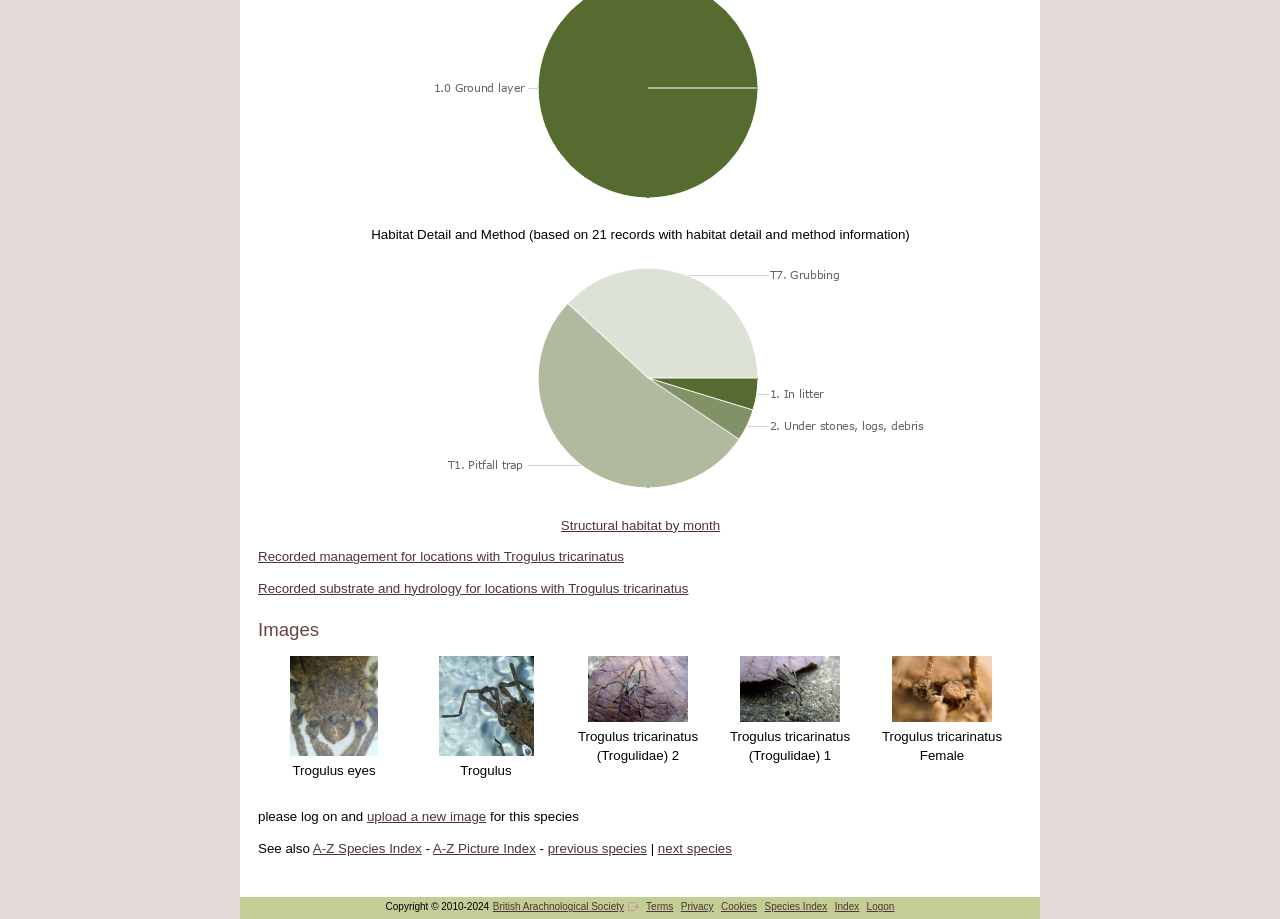Based on the element description Structural habitat by month, identify the bounding box coordinates for the UI element. The coordinates should be in the format (top-left x, top-left y, bottom-right x, bottom-right y) and within the 0 to 1 range.

[0.438, 0.563, 0.563, 0.58]